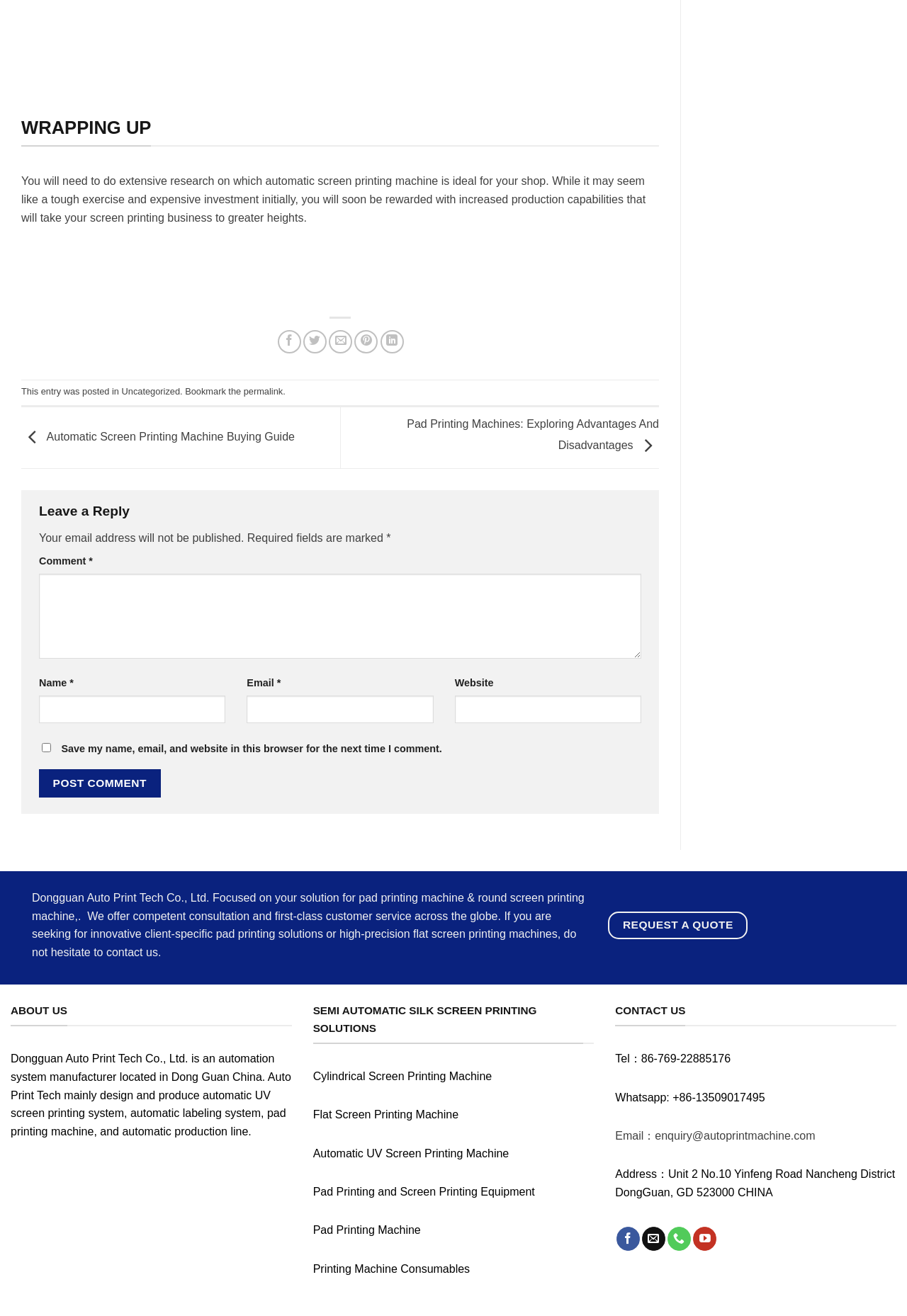Please find the bounding box coordinates of the element that you should click to achieve the following instruction: "Share on Facebook". The coordinates should be presented as four float numbers between 0 and 1: [left, top, right, bottom].

[0.306, 0.251, 0.332, 0.269]